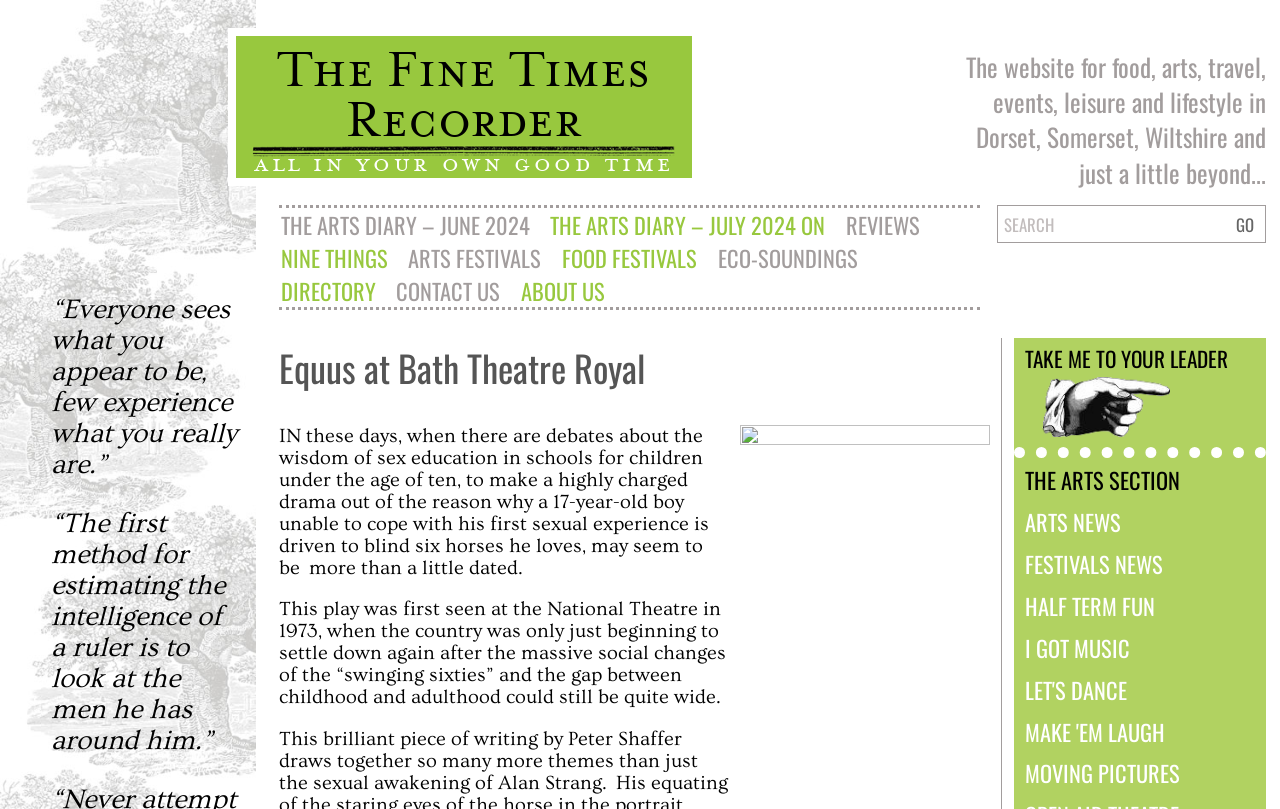Find the main header of the webpage and produce its text content.

The Fine Times Recorder